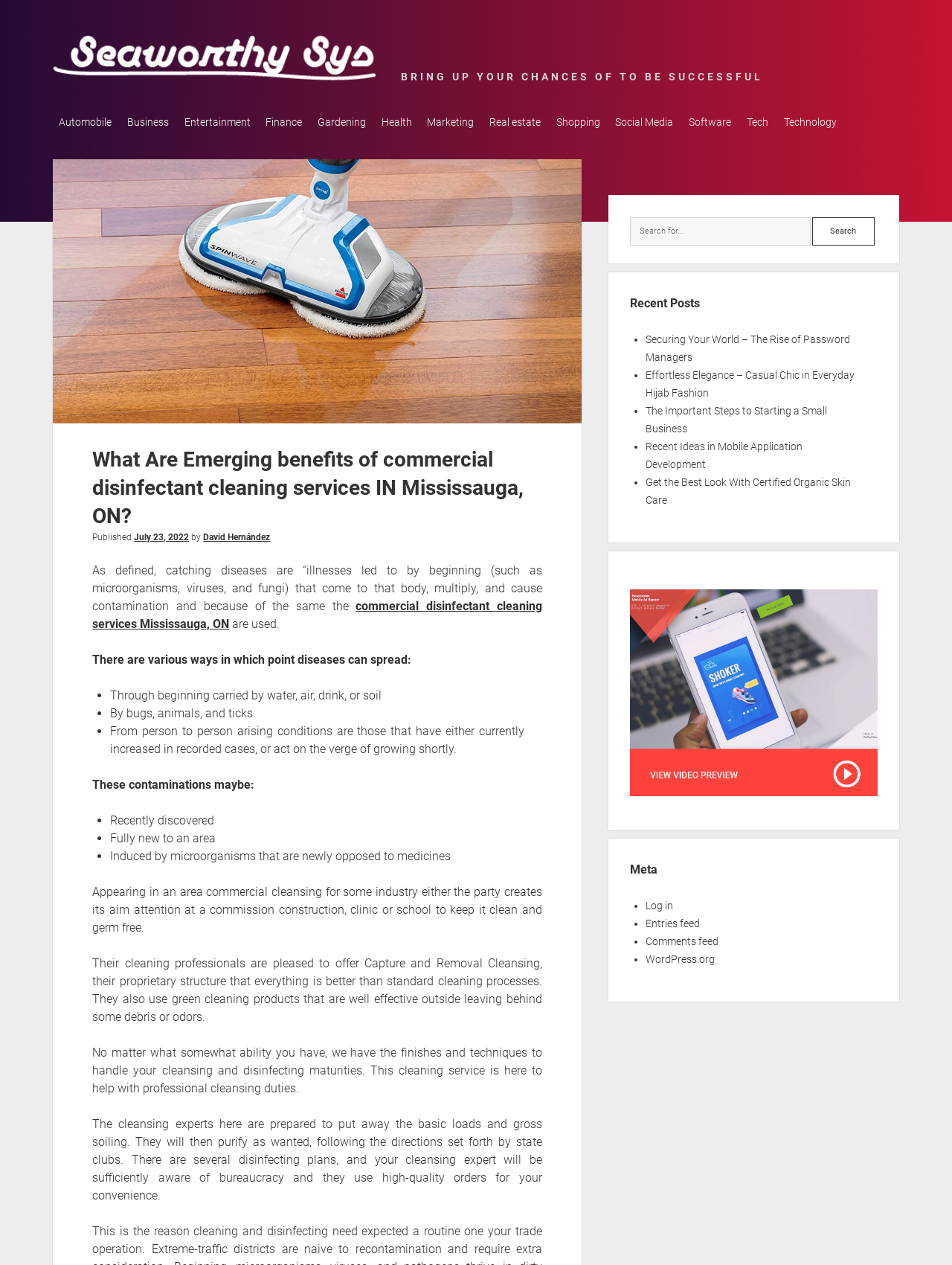What is the topic of the main article on the webpage? Please answer the question using a single word or phrase based on the image.

Commercial disinfectant cleaning services